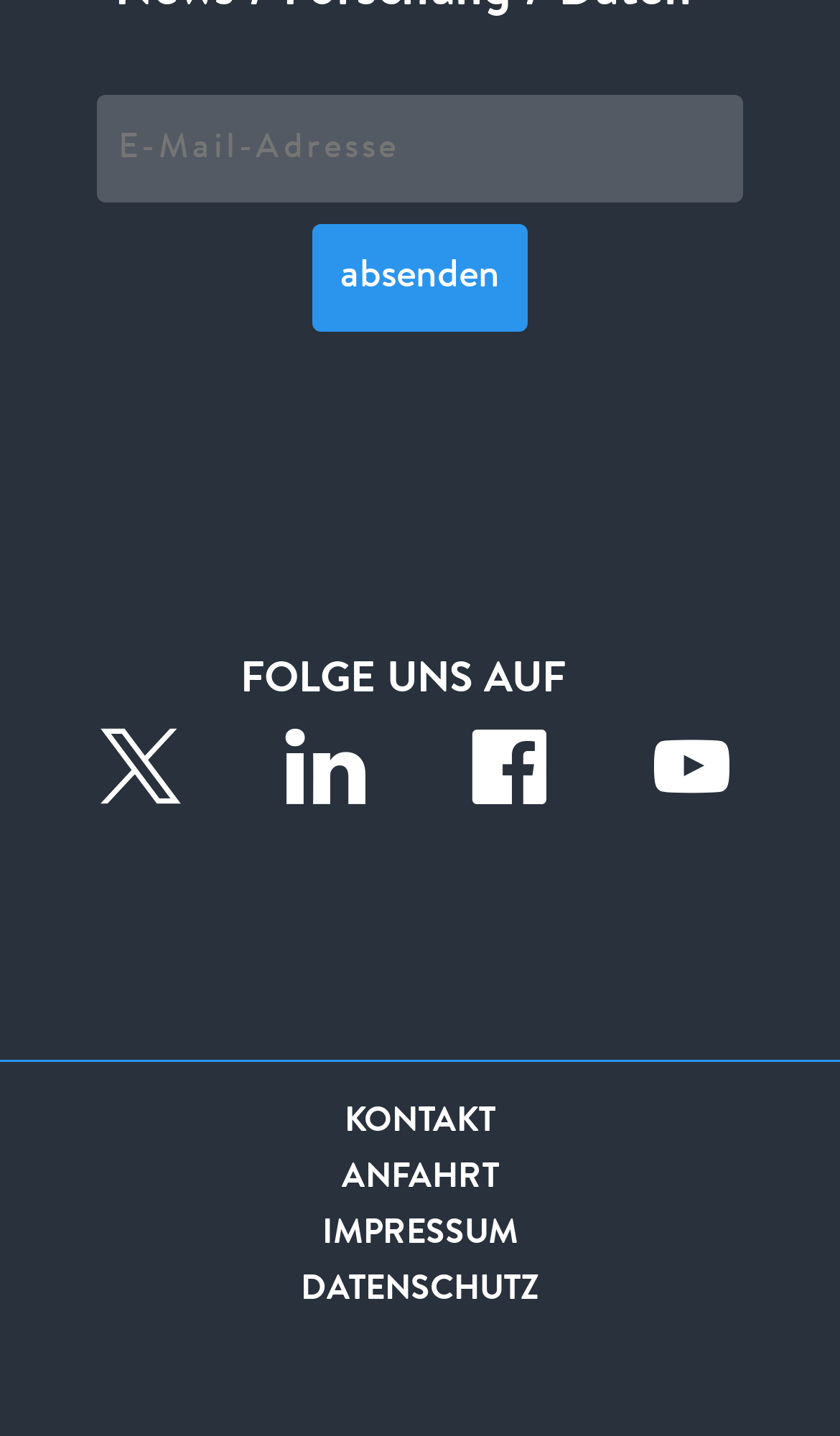How many social media links are present?
Give a detailed response to the question by analyzing the screenshot.

I counted the number of link elements with Unicode characters (, , , ) that are typically used to represent social media icons, and found four of them.